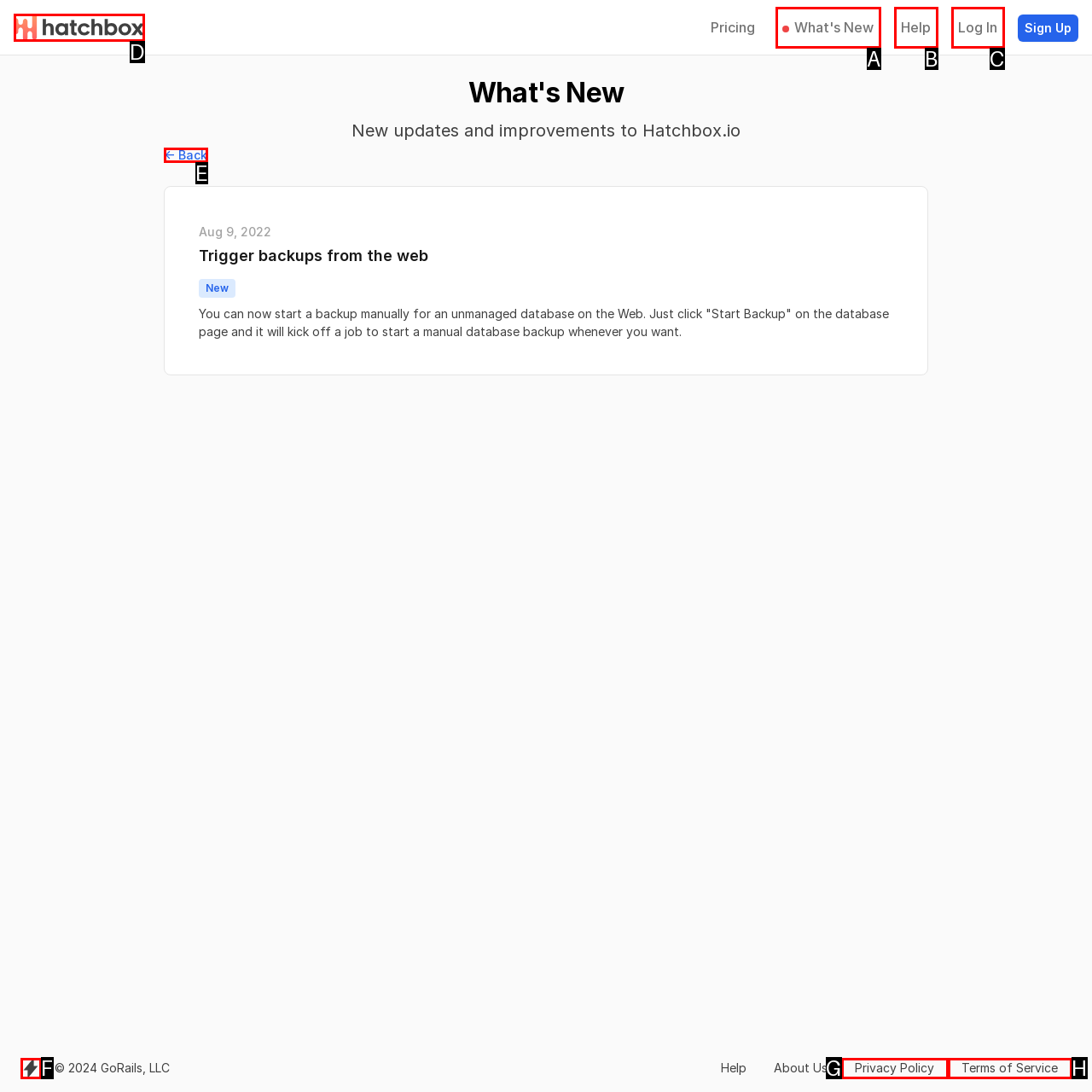Identify the letter that best matches this UI element description: Help
Answer with the letter from the given options.

B